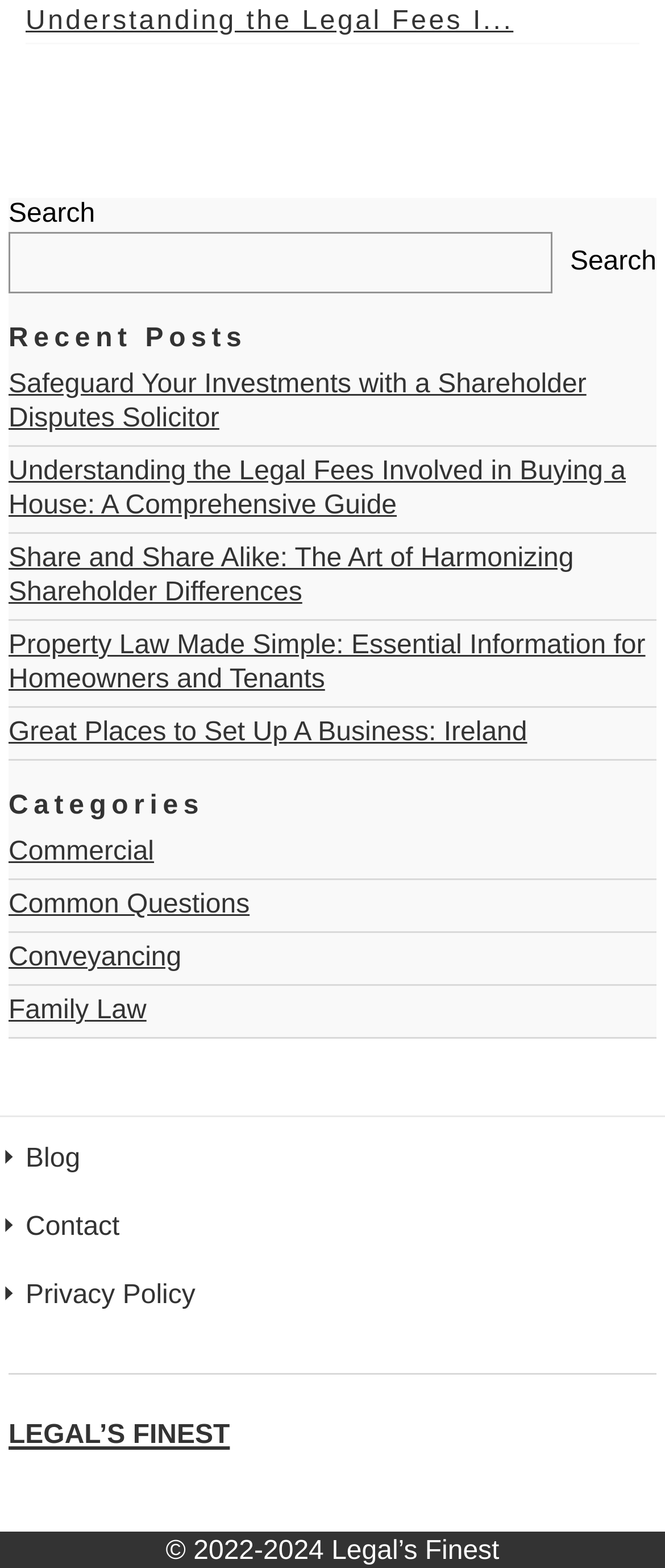Analyze the image and give a detailed response to the question:
What is the name of the website?

The name of the website is mentioned at the bottom of the webpage, in the copyright notice, as 'Legal's Finest'.